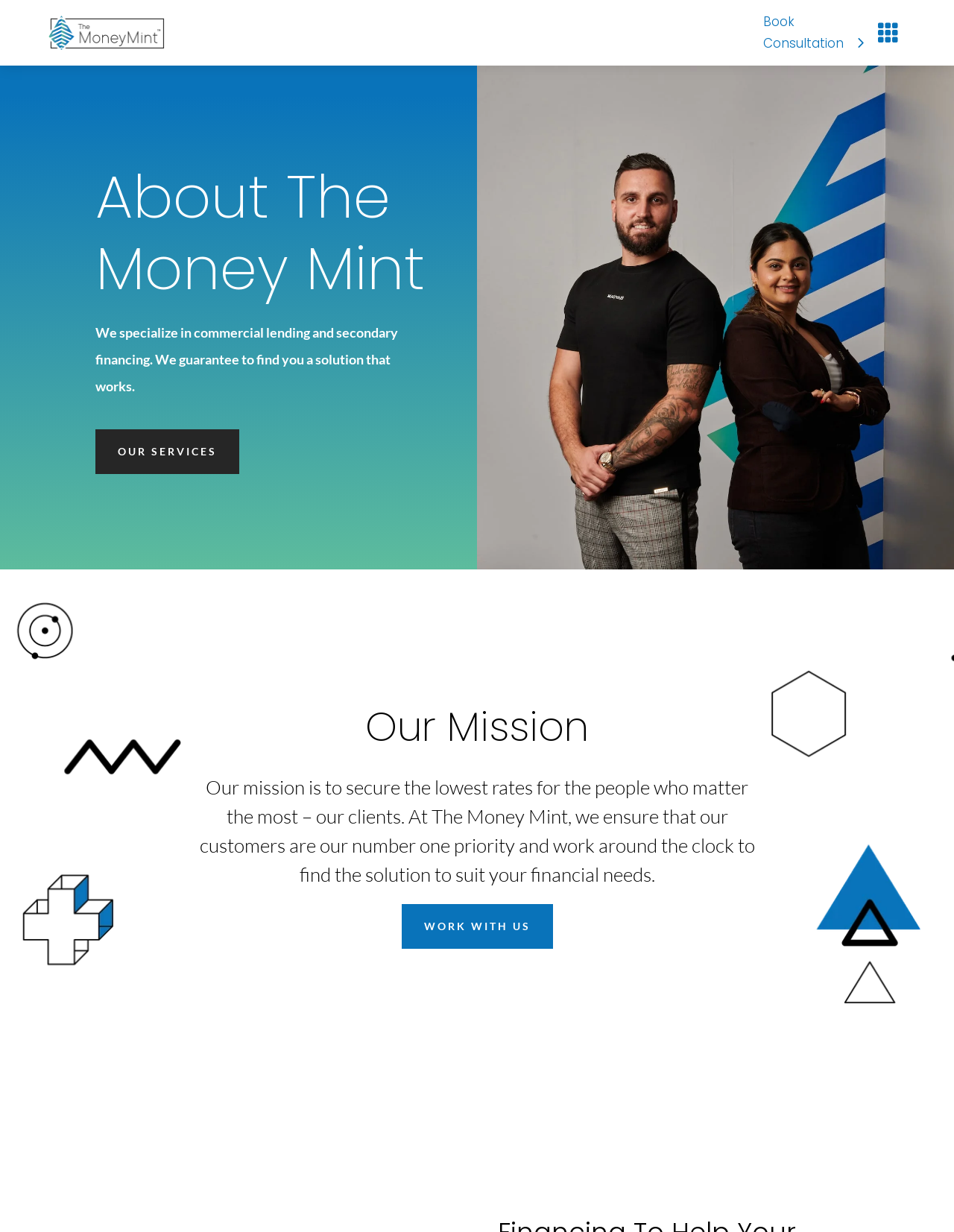Answer the question with a single word or phrase: 
What is the company's mission?

Secure lowest rates for clients